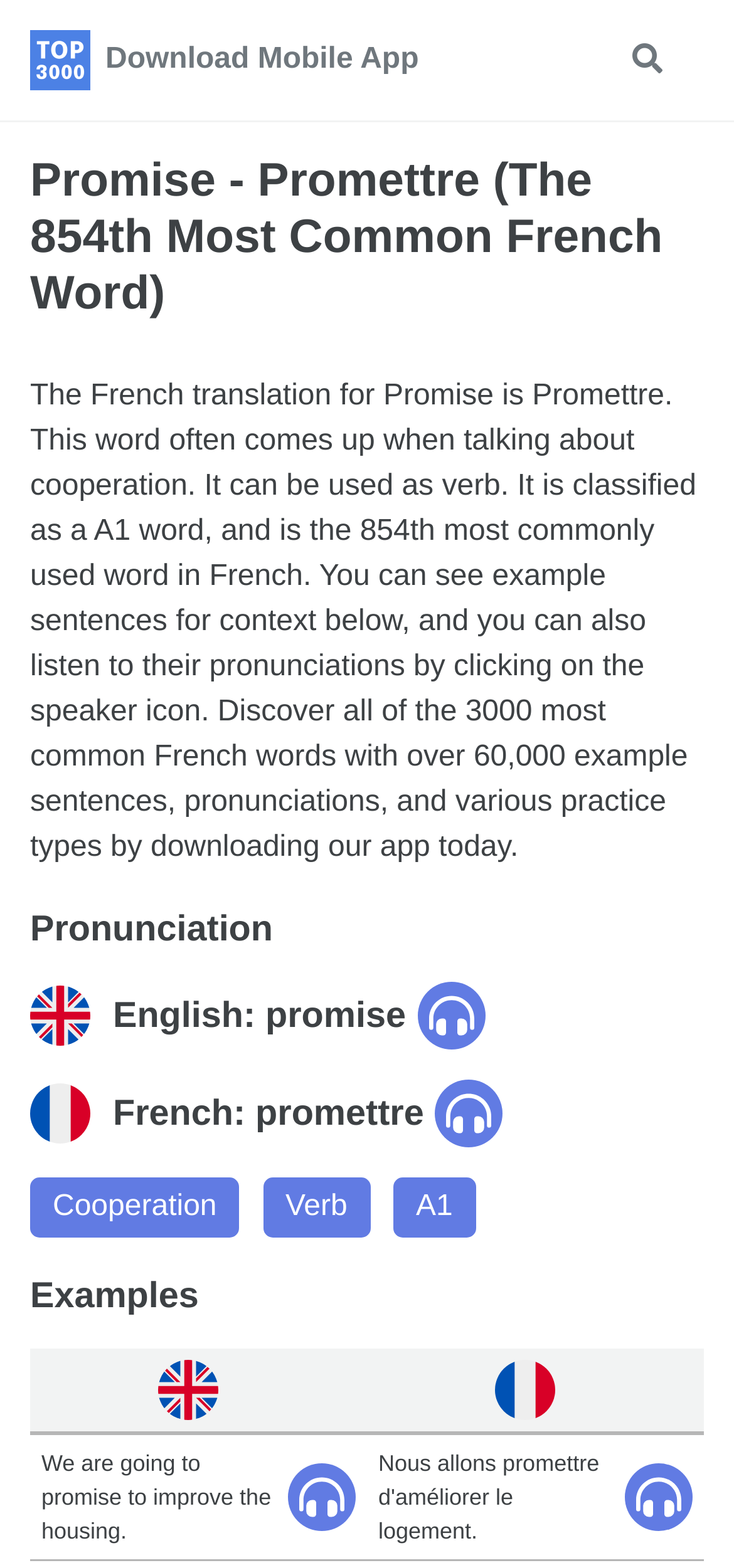What is the classification of the word Promettre?
Provide a detailed and well-explained answer to the question.

The webpage classifies the word 'Promettre' as an A1 word, as mentioned in the StaticText element with the description 'It is classified as a A1 word, and...'.